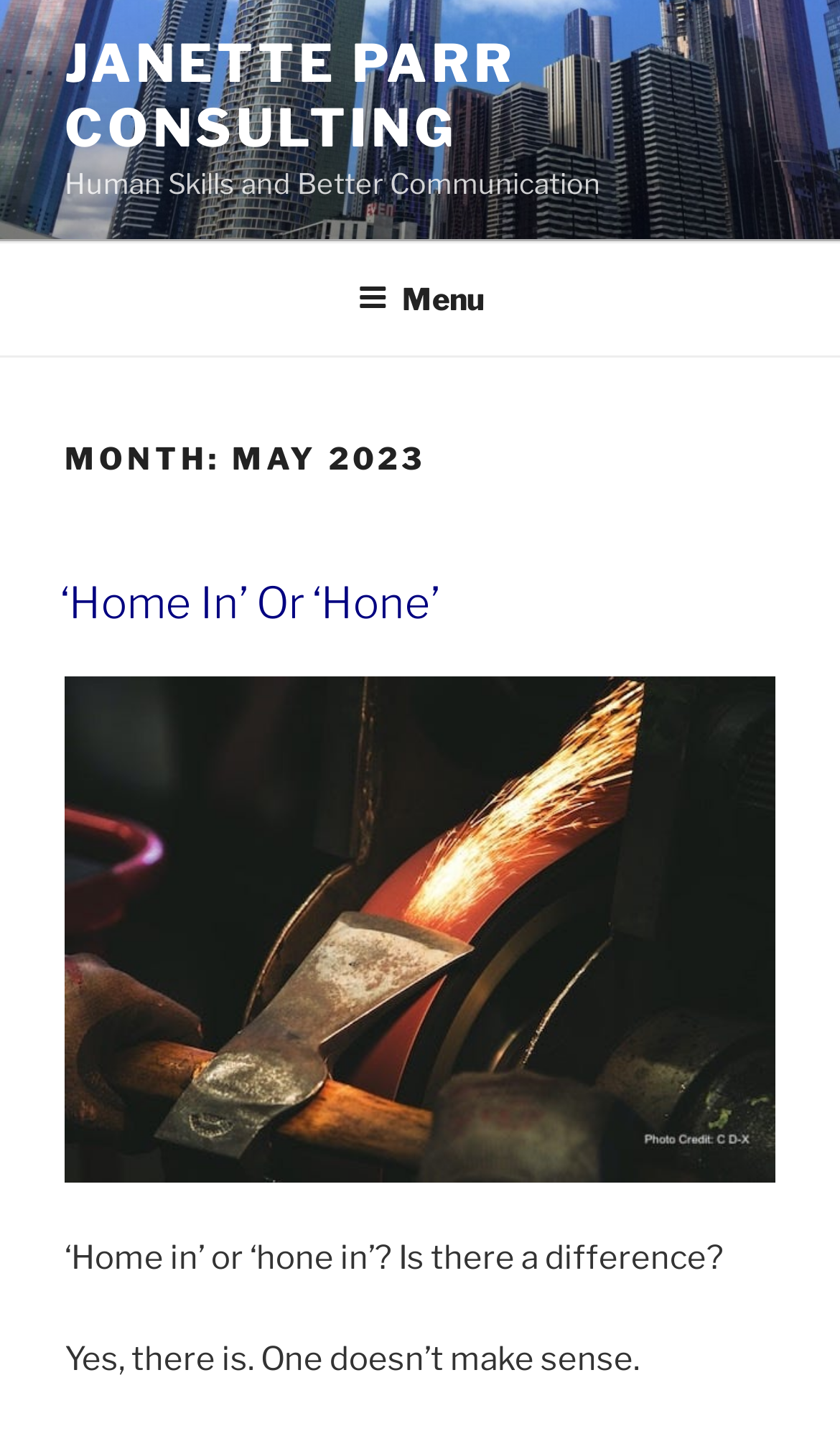What is the topic of the blog post?
Examine the image and give a concise answer in one word or a short phrase.

‘Home In’ Or ‘Hone’